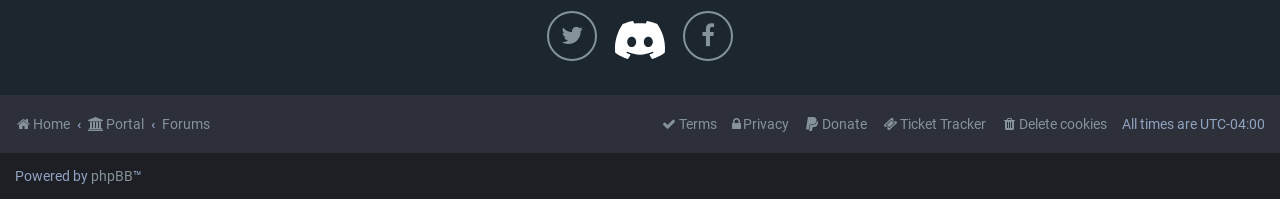What is the last menu item in the menubar?
Based on the image, provide your answer in one word or phrase.

Terms